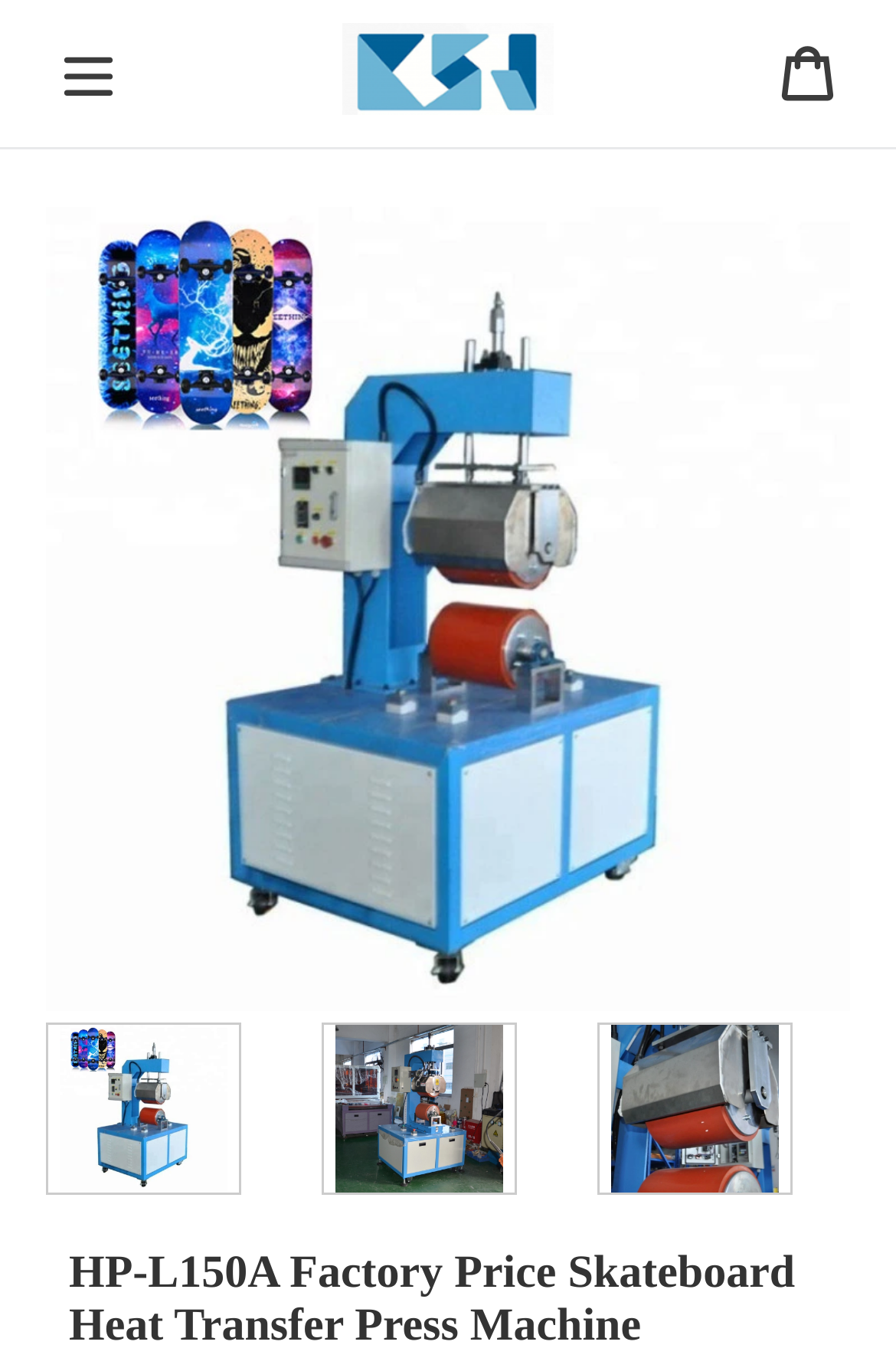Answer the question with a brief word or phrase:
How many carousel items are there?

6